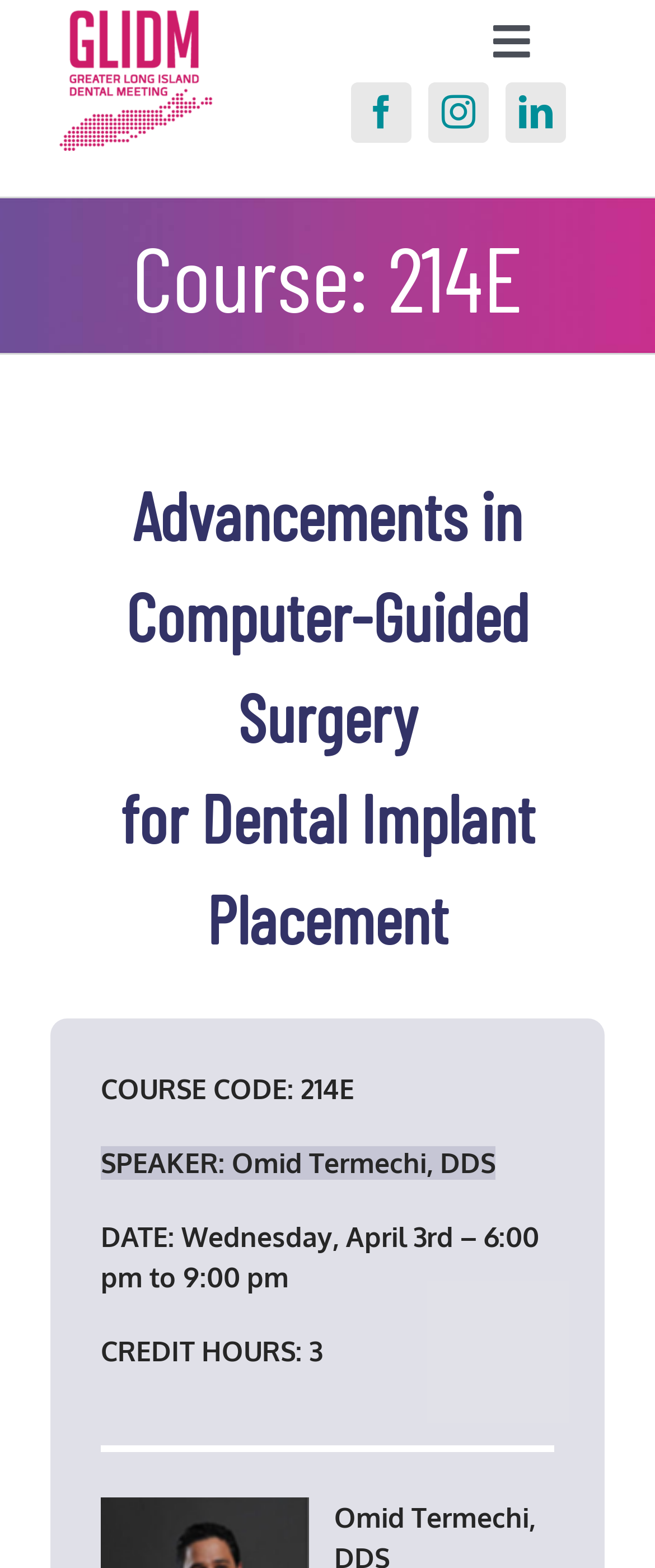Please find the bounding box coordinates of the element that must be clicked to perform the given instruction: "View the Event page". The coordinates should be four float numbers from 0 to 1, i.e., [left, top, right, bottom].

[0.0, 0.194, 1.0, 0.264]